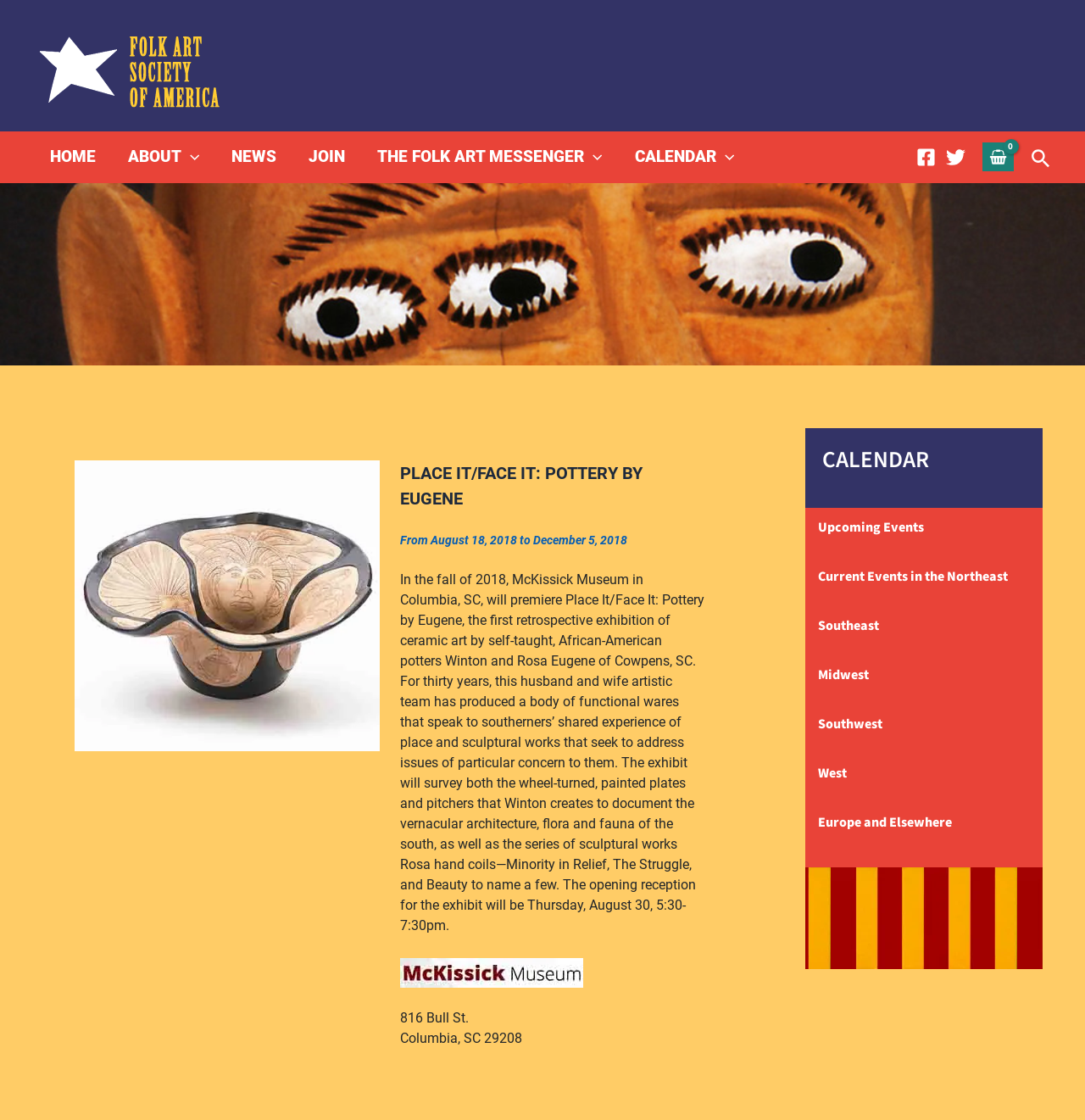Provide the bounding box coordinates of the area you need to click to execute the following instruction: "View the Facebook page".

[0.844, 0.132, 0.862, 0.149]